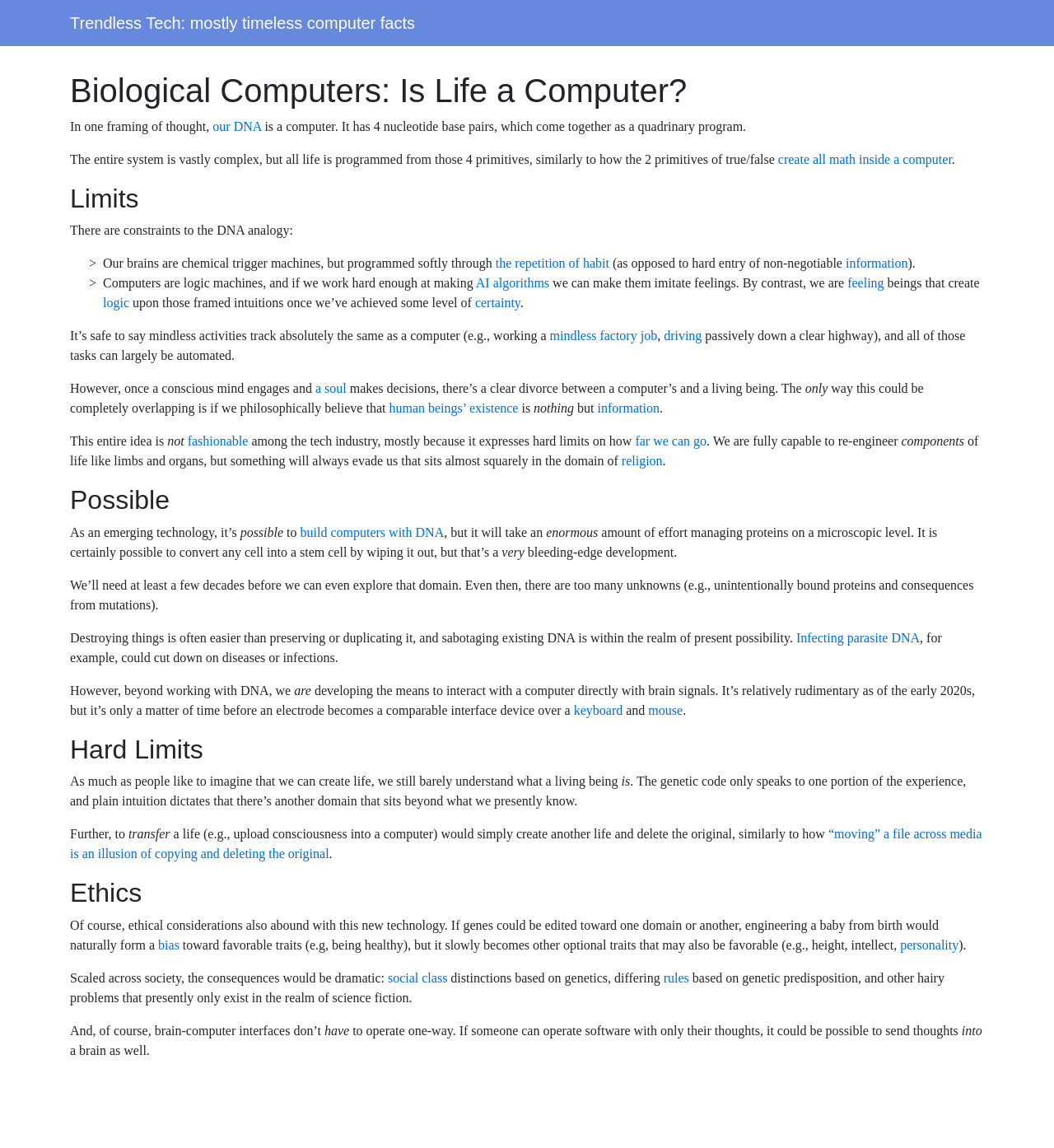Determine the bounding box coordinates of the section to be clicked to follow the instruction: "Explore the concept of 'Limits'". The coordinates should be given as four float numbers between 0 and 1, formatted as [left, top, right, bottom].

[0.066, 0.159, 0.934, 0.187]